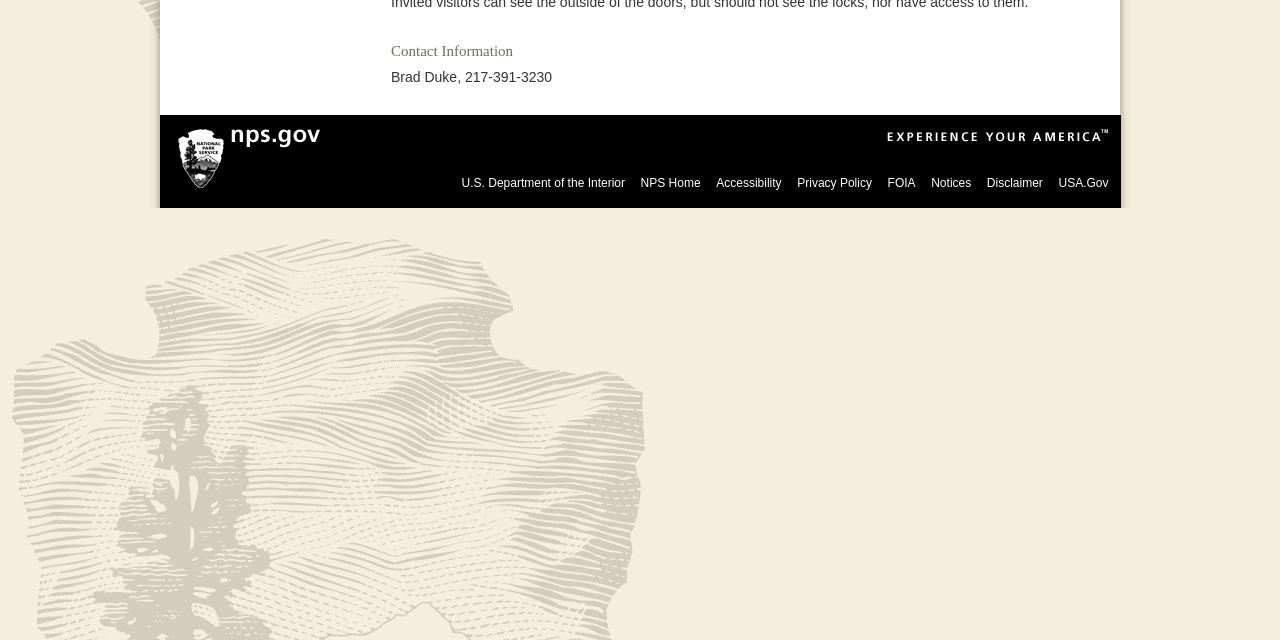From the webpage screenshot, predict the bounding box coordinates (top-left x, top-left y, bottom-right x, bottom-right y) for the UI element described here: NPS Home

[0.5, 0.275, 0.547, 0.297]